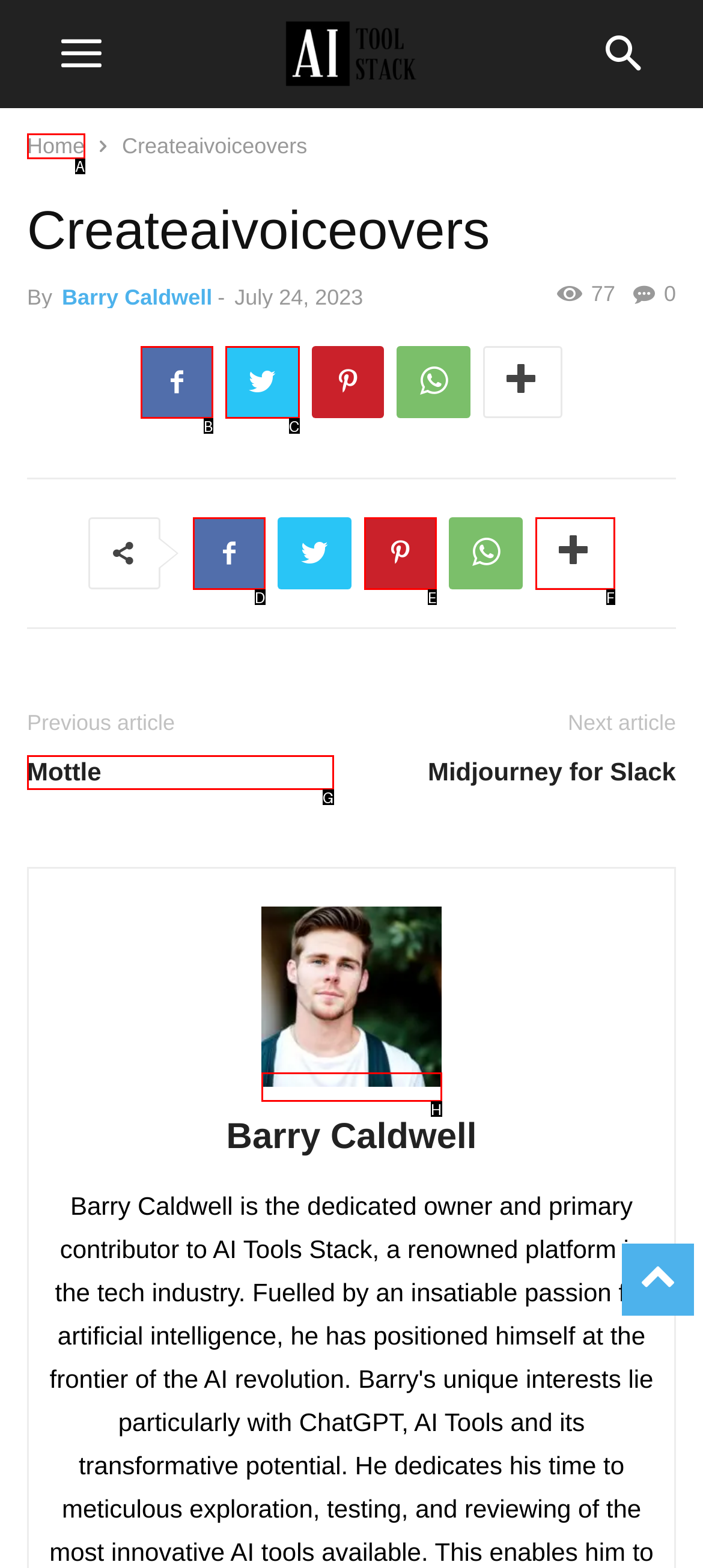Determine which option fits the following description: Facebook
Answer with the corresponding option's letter directly.

B